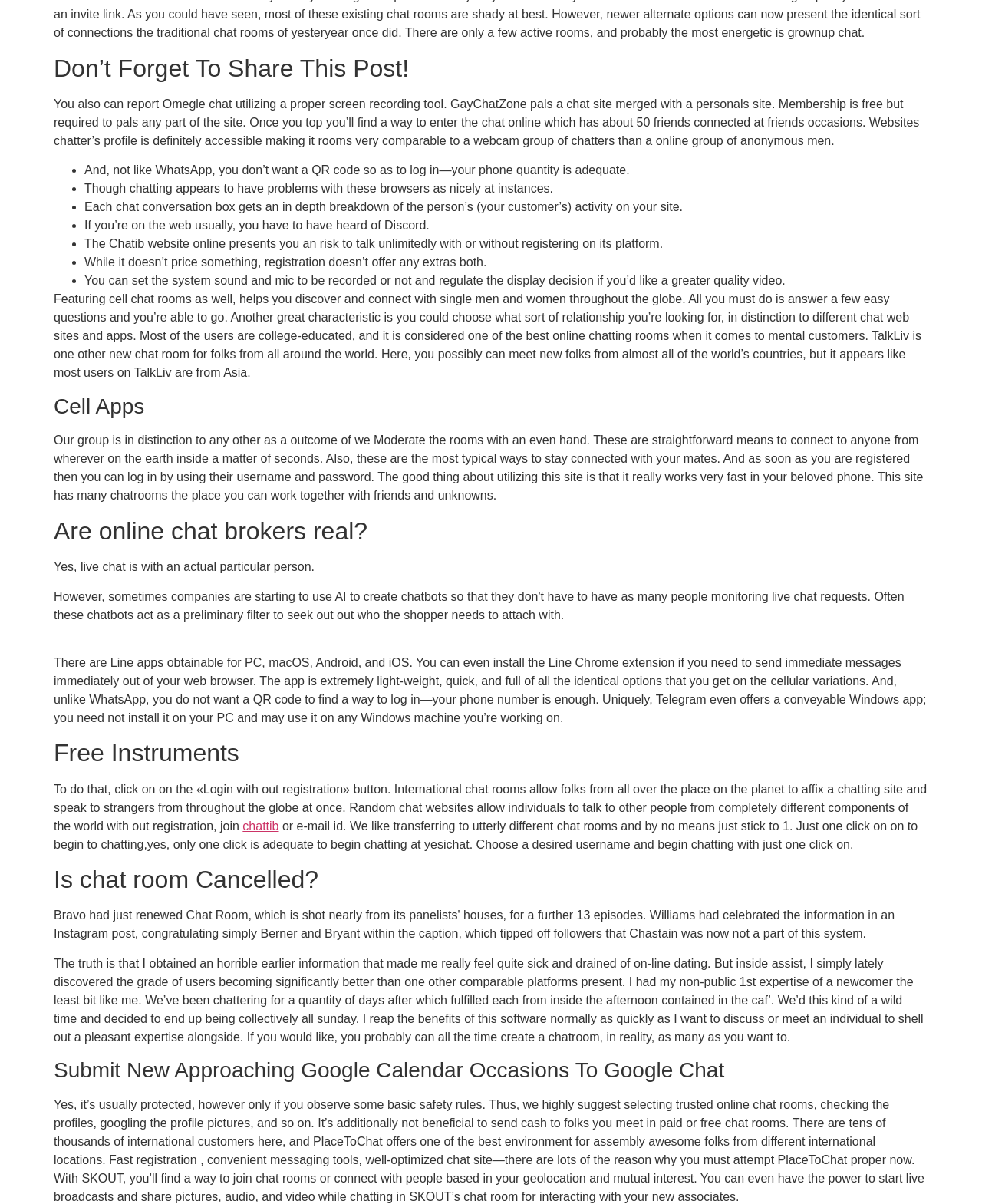Identify the bounding box of the UI component described as: "chattib".

[0.247, 0.68, 0.284, 0.691]